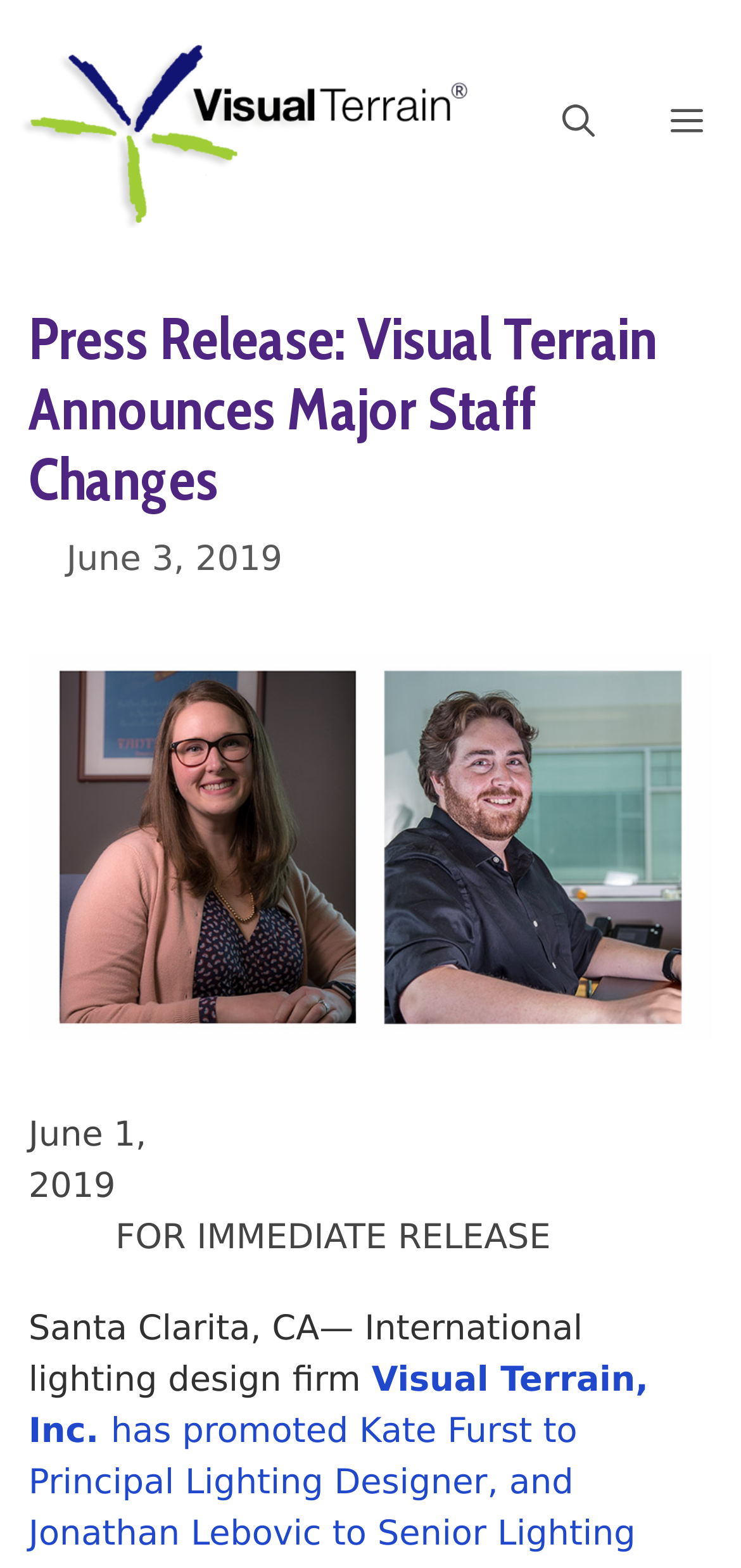Highlight the bounding box of the UI element that corresponds to this description: "aria-label="Open Search Bar"".

[0.708, 0.042, 0.854, 0.115]